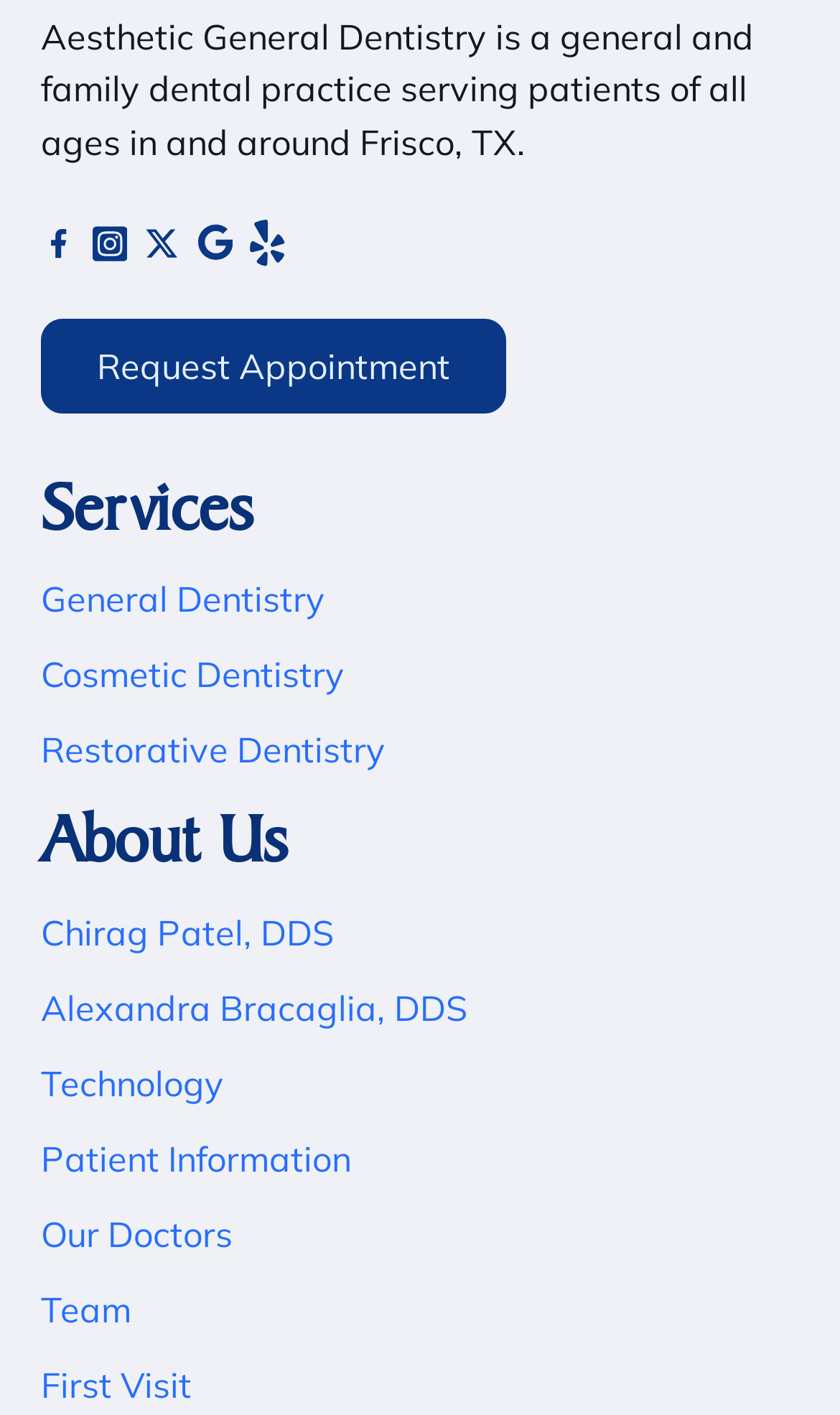Locate the bounding box for the described UI element: "View our Yelp Listing". Ensure the coordinates are four float numbers between 0 and 1, formatted as [left, top, right, bottom].

[0.297, 0.155, 0.338, 0.188]